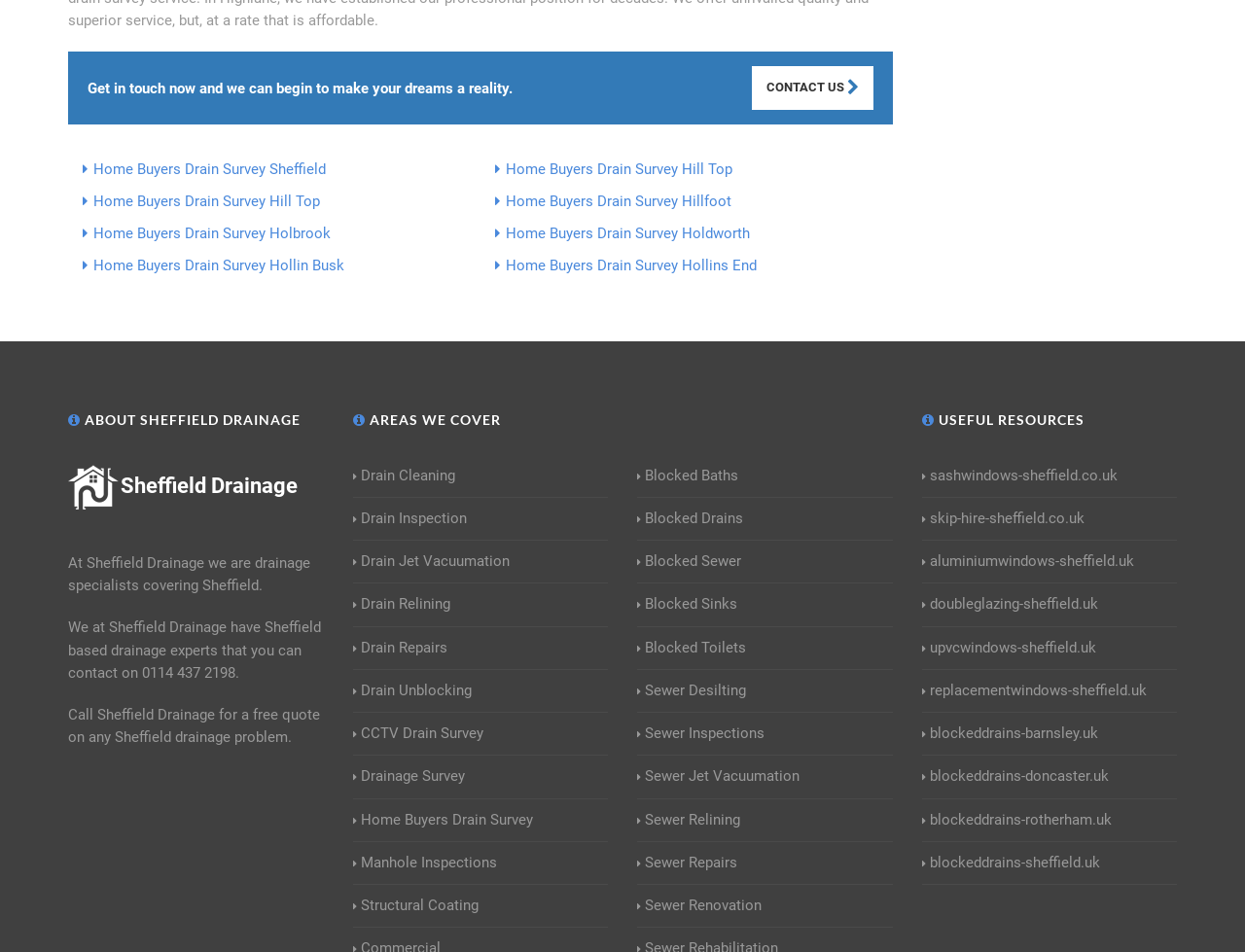Look at the image and answer the question in detail:
What services are provided by Sheffield Drainage?

The services are listed under the heading 'AREAS WE COVER' and include Drain Cleaning, Drain Inspection, Drain Jet Vacuumation, and many more.